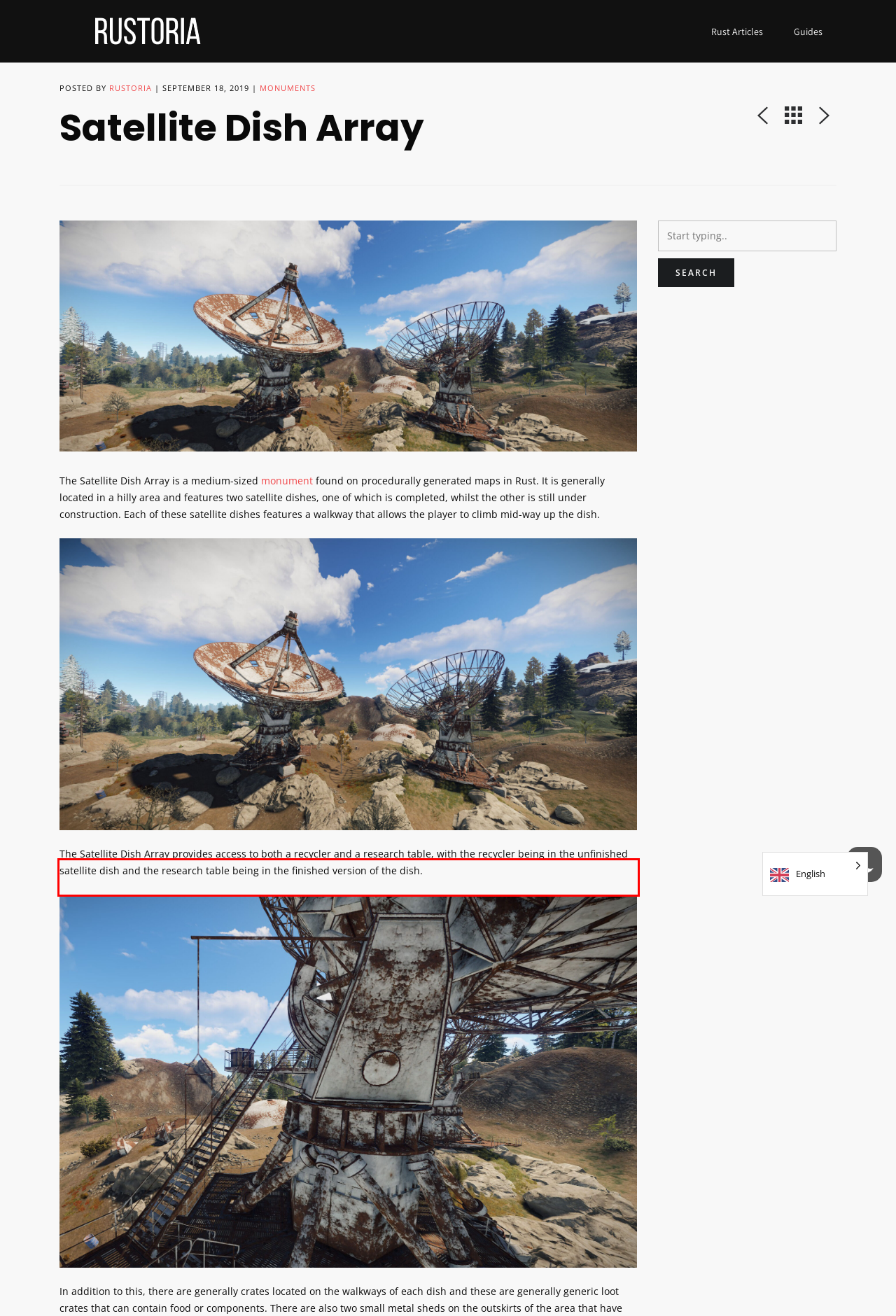Using OCR, extract the text content found within the red bounding box in the given webpage screenshot.

The Satellite Dish Array provides access to both a recycler and a research table, with the recycler being in the unfinished satellite dish and the research table being in the finished version of the dish.